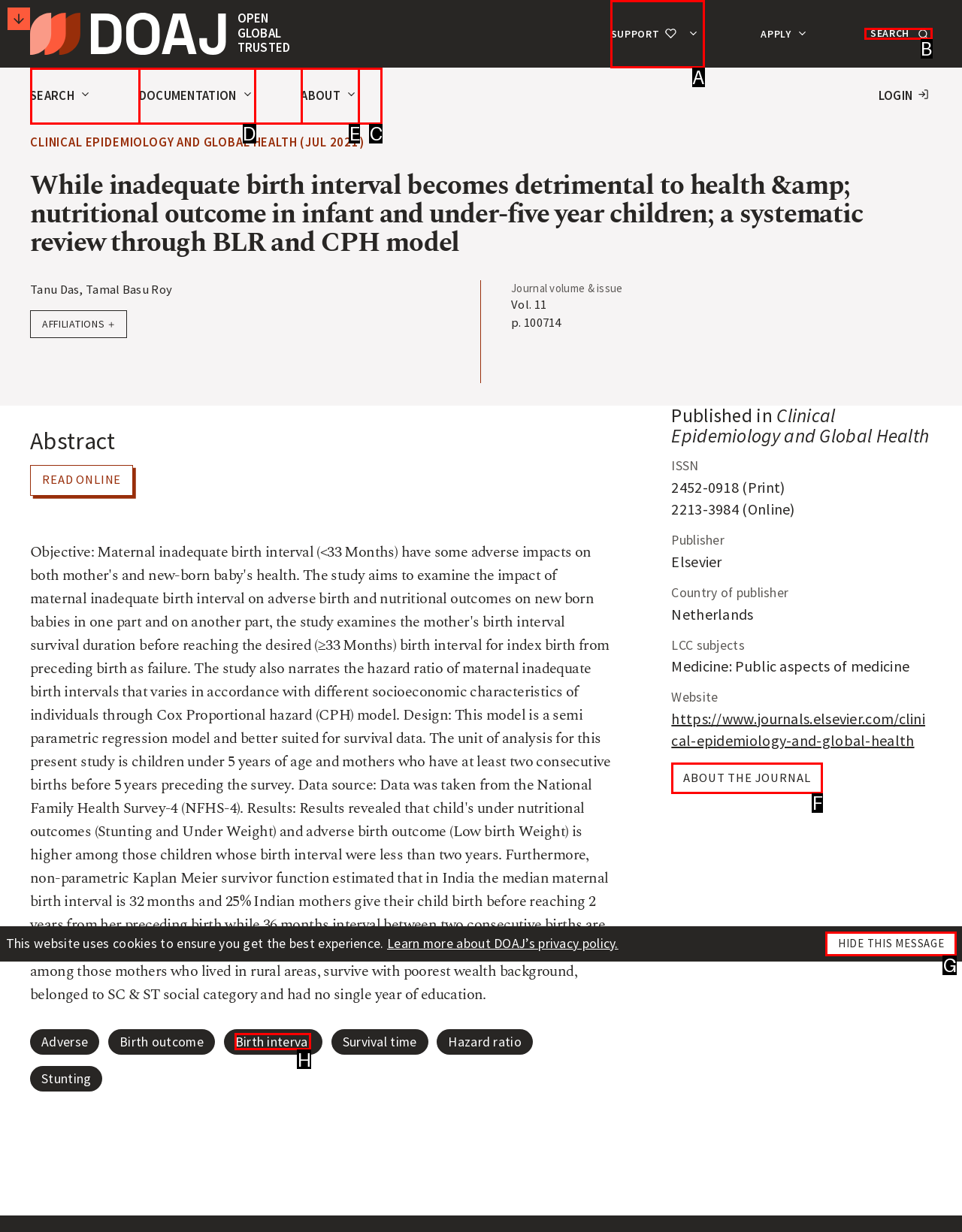Determine the appropriate lettered choice for the task: Search for a journal. Reply with the correct letter.

B